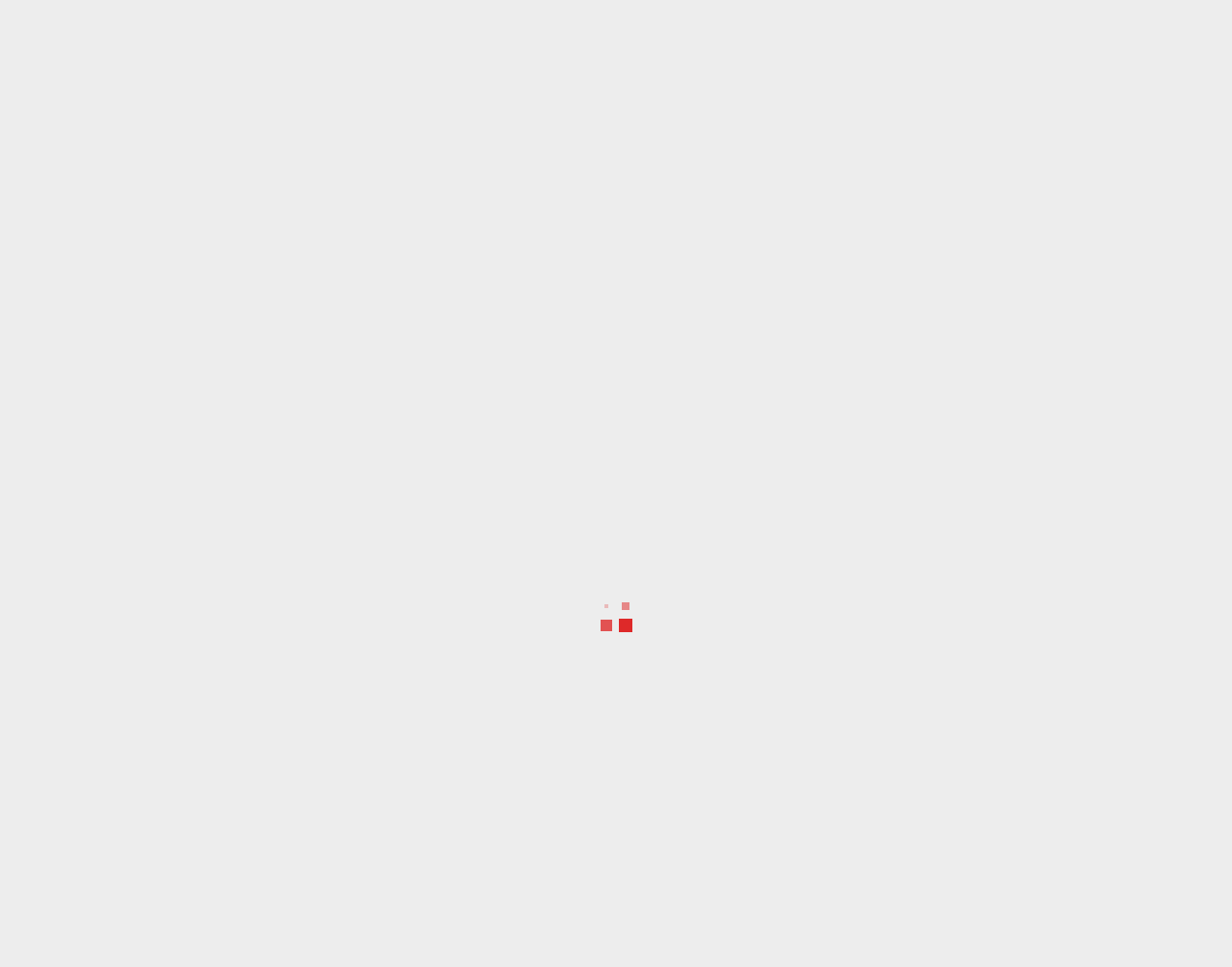Locate the bounding box coordinates of the element you need to click to accomplish the task described by this instruction: "Click on the Facebook link".

[0.947, 0.01, 0.97, 0.04]